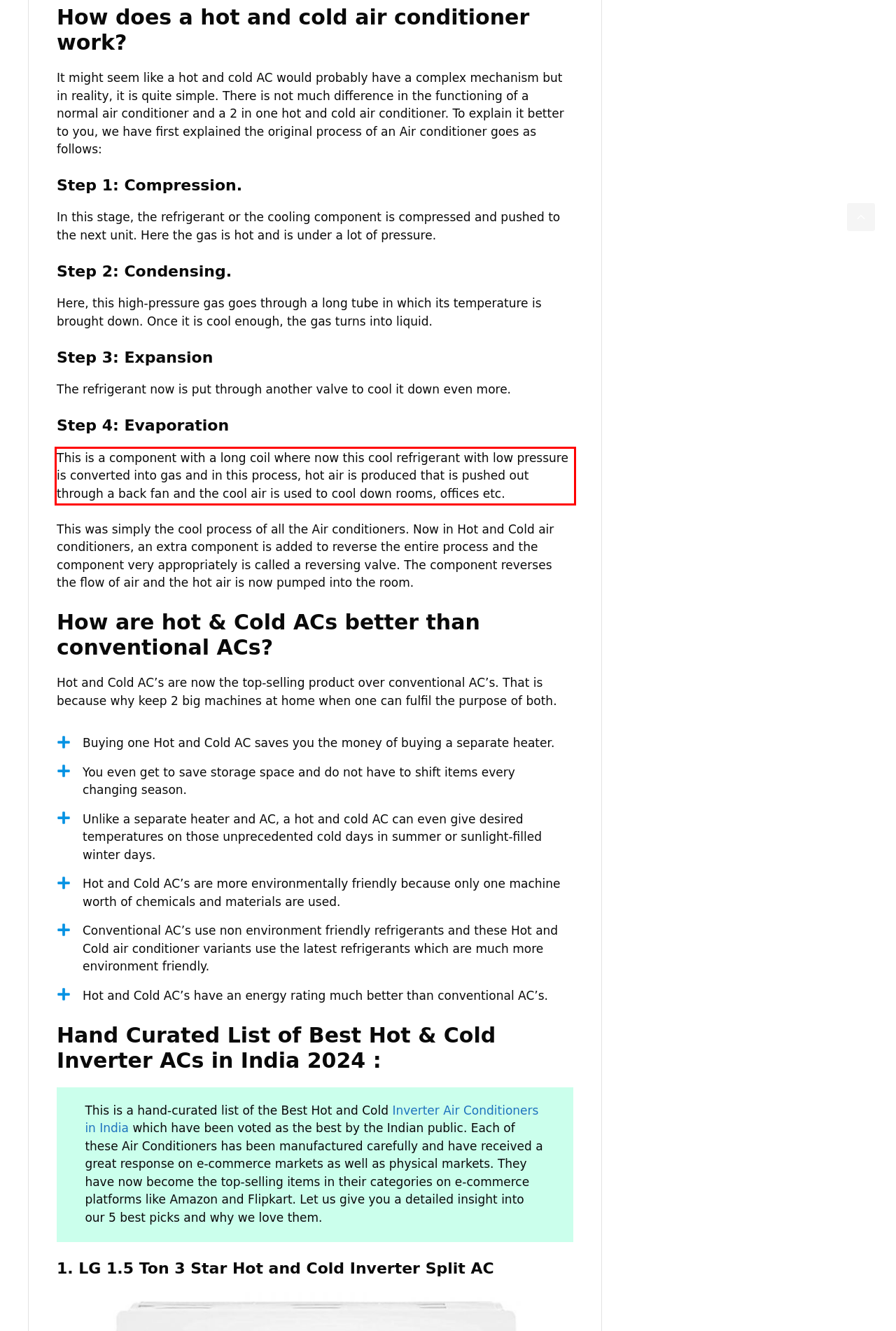Given a webpage screenshot with a red bounding box, perform OCR to read and deliver the text enclosed by the red bounding box.

This is a component with a long coil where now this cool refrigerant with low pressure is converted into gas and in this process, hot air is produced that is pushed out through a back fan and the cool air is used to cool down rooms, offices etc.